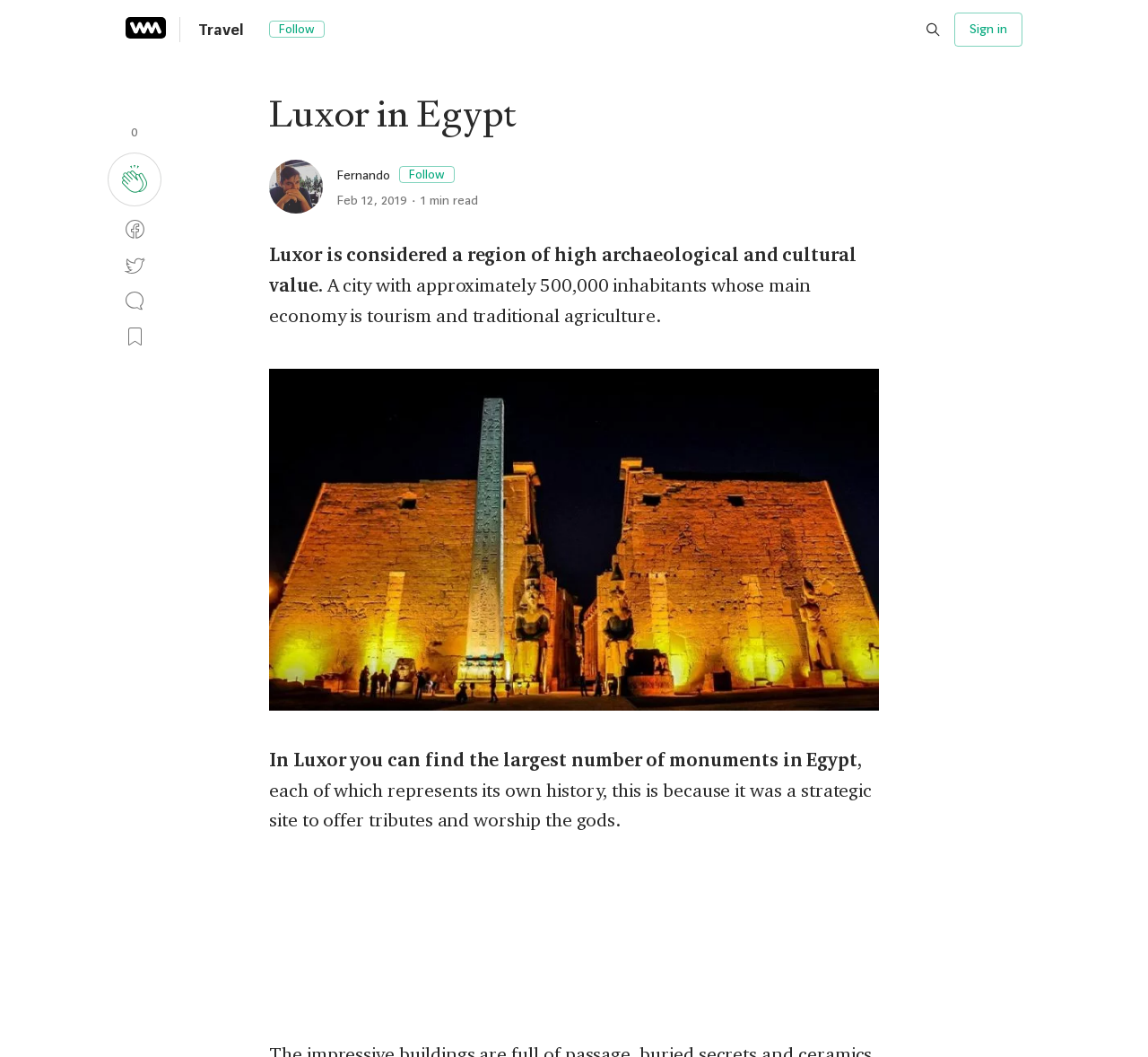Locate the bounding box coordinates of the clickable element to fulfill the following instruction: "Sign in". Provide the coordinates as four float numbers between 0 and 1 in the format [left, top, right, bottom].

[0.831, 0.011, 0.891, 0.044]